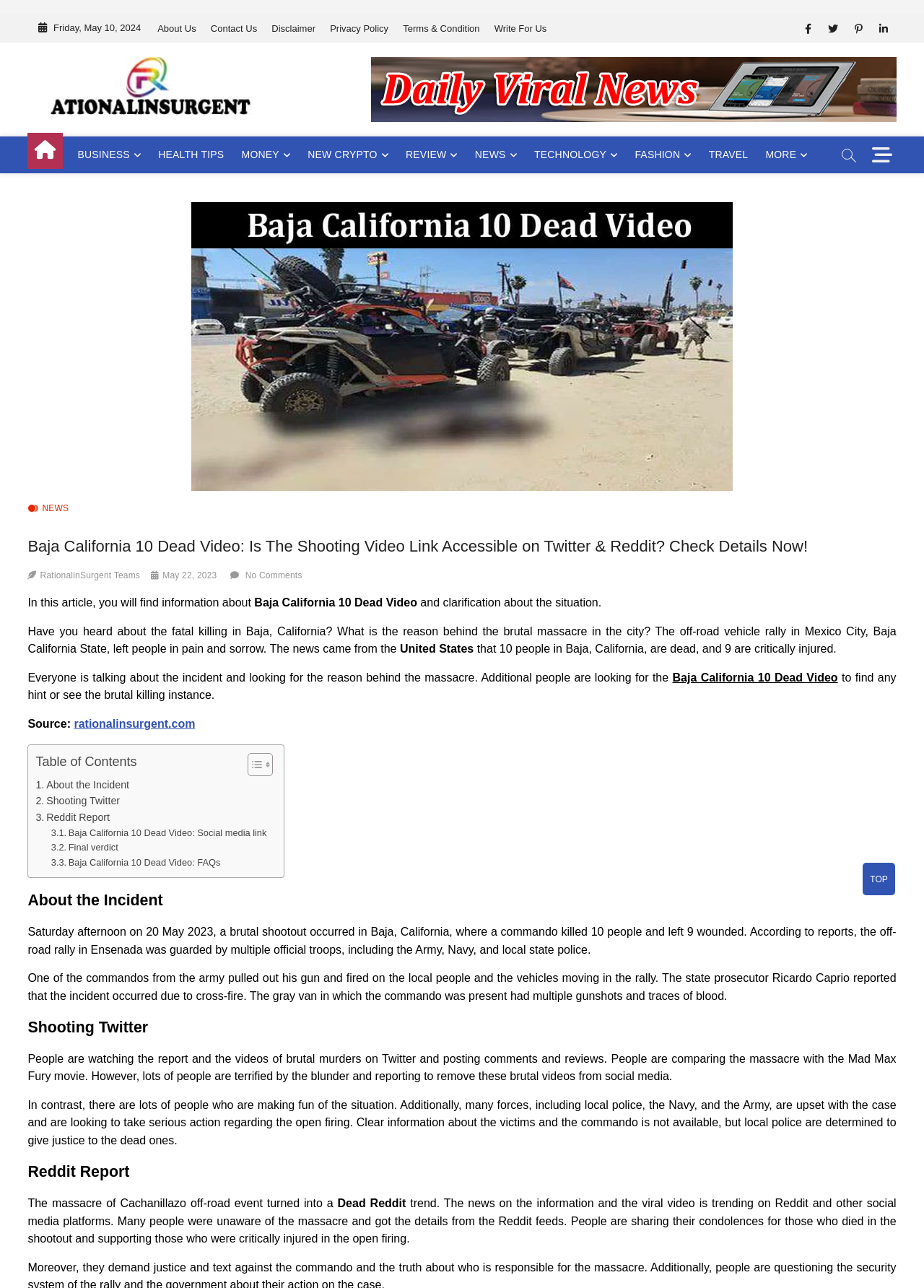What is the date of the article?
Please use the image to provide an in-depth answer to the question.

The date of the article can be found at the top of the webpage, where it says 'Friday, May 10, 2024'. This indicates the date when the article was published.